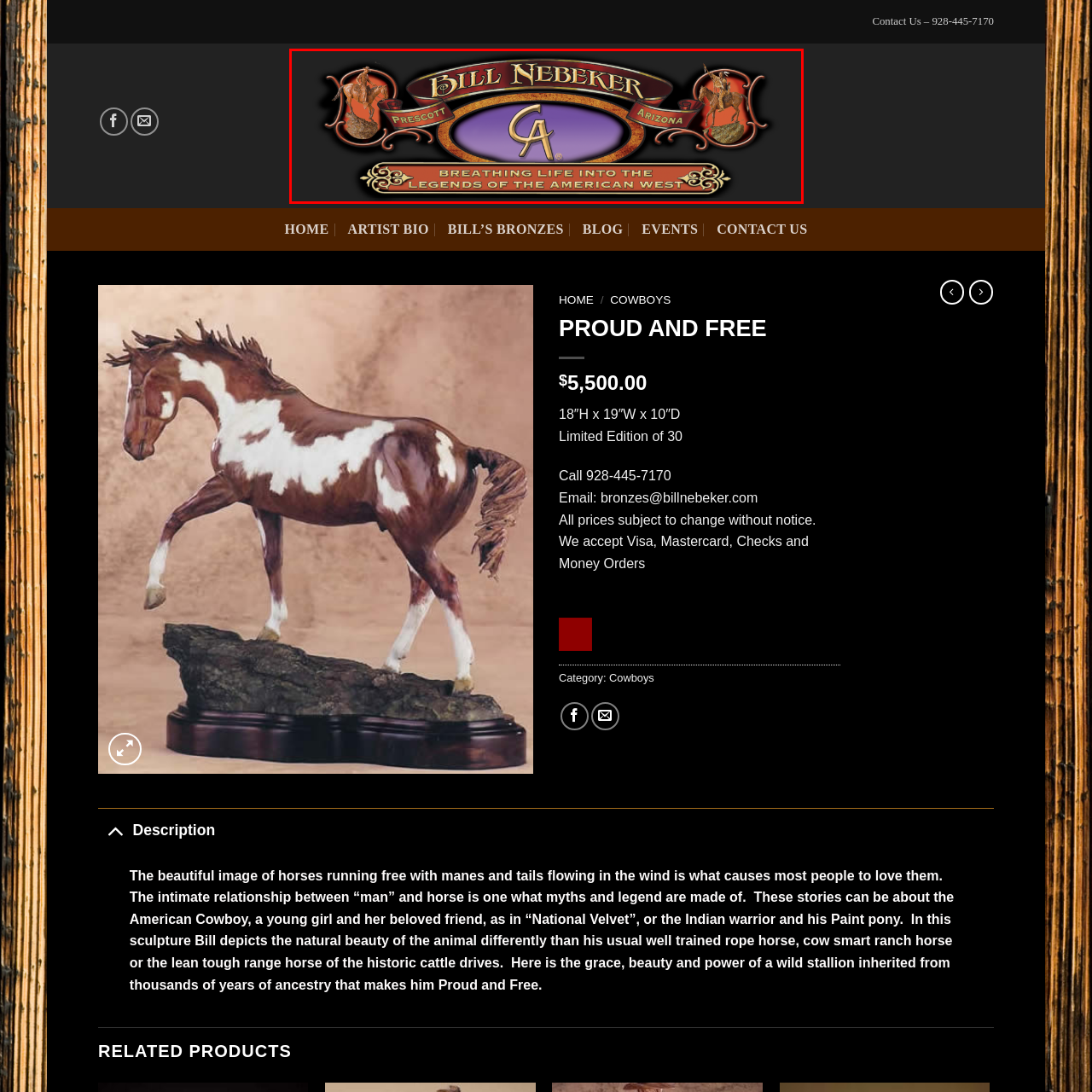Describe in detail the visual elements within the red-lined box.

The image features the logo of Bill Nebeker, an artist known for capturing the spirit of the American West through his sculptures. Prominently displayed is the name "Bill Nebeker," flanked by the words "Prescott, Arizona," indicating his location and cultural roots. Below the logo, a tagline reads "Breathing life into the legends of the American West," which reflects the artistic essence and thematic focus of Nebeker's work, celebrating the rich traditions and stories of the West. The design incorporates decorative elements that highlight Nebeker's Cowboy and Western influences, enhancing its visual appeal and relevance to his art.